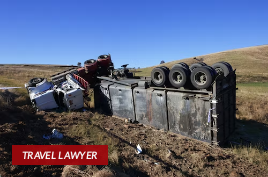Please respond in a single word or phrase: 
What is the color of the sky in the image?

Blue